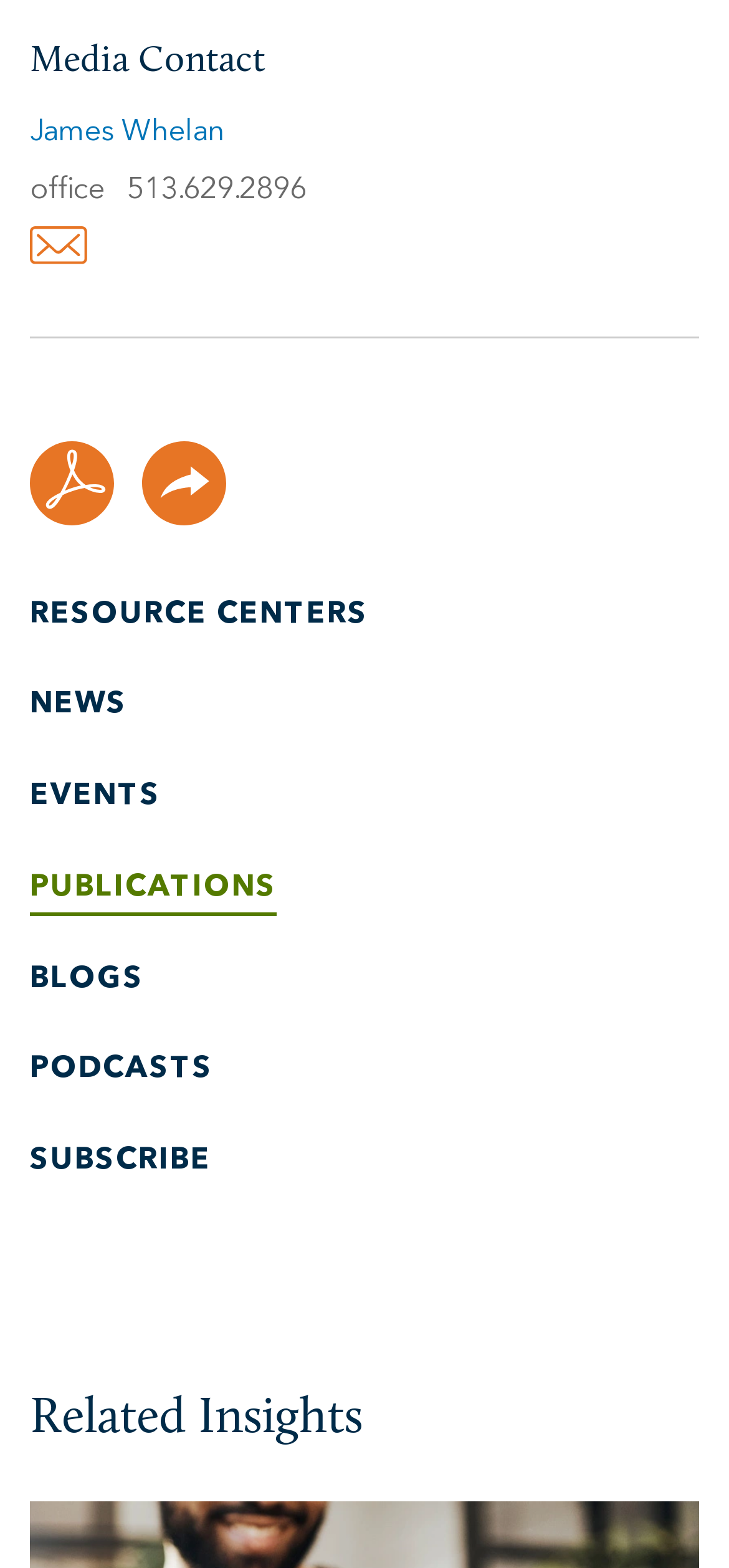Please find the bounding box coordinates of the element's region to be clicked to carry out this instruction: "Visit the RESOURCE CENTERS page".

[0.041, 0.382, 0.505, 0.401]